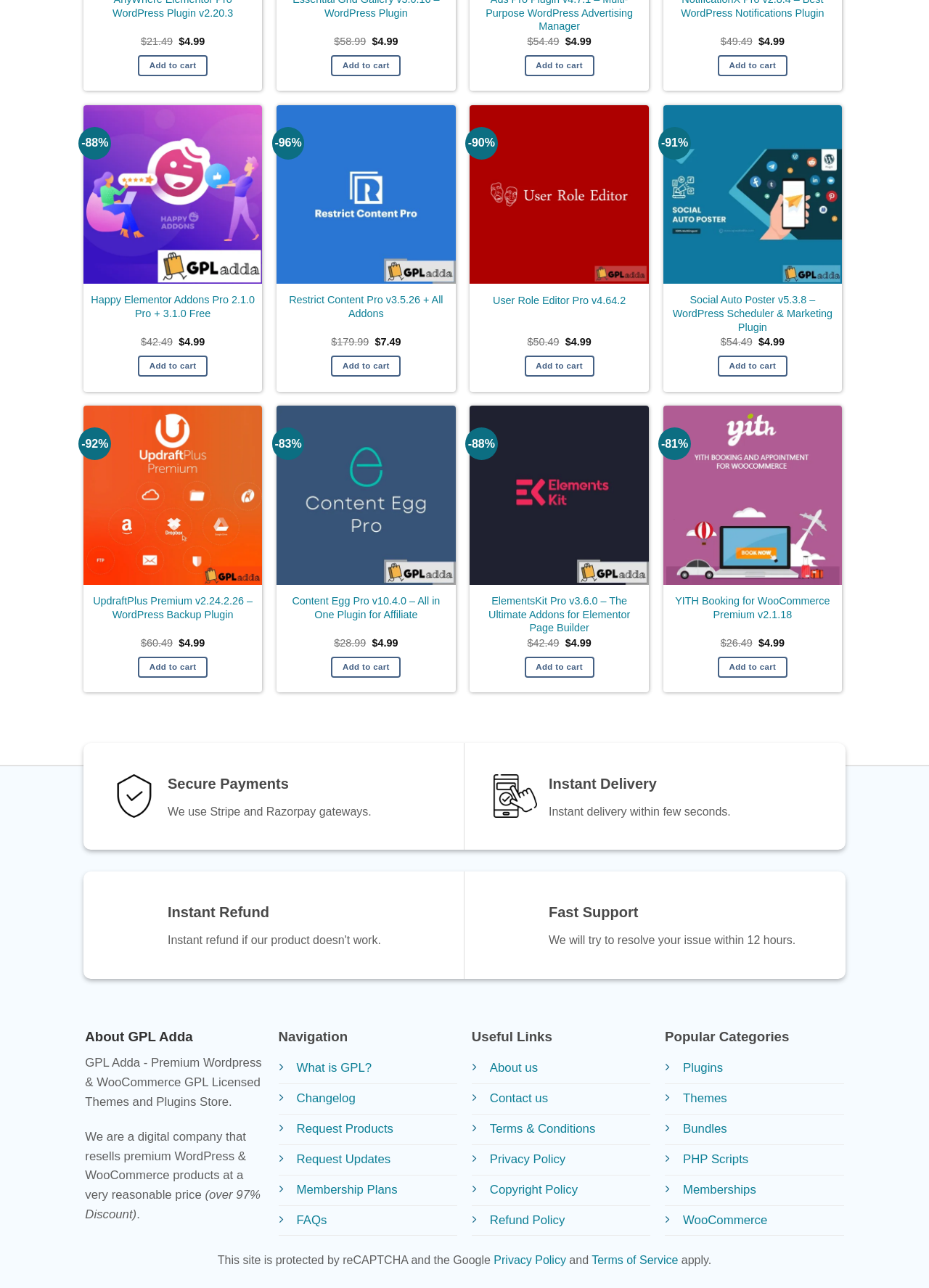Pinpoint the bounding box coordinates of the clickable element to carry out the following instruction: "Add to cart: “Happy Elementor Addons Pro 2.1.0 Pro + 3.1.0 Free”."

[0.148, 0.276, 0.224, 0.293]